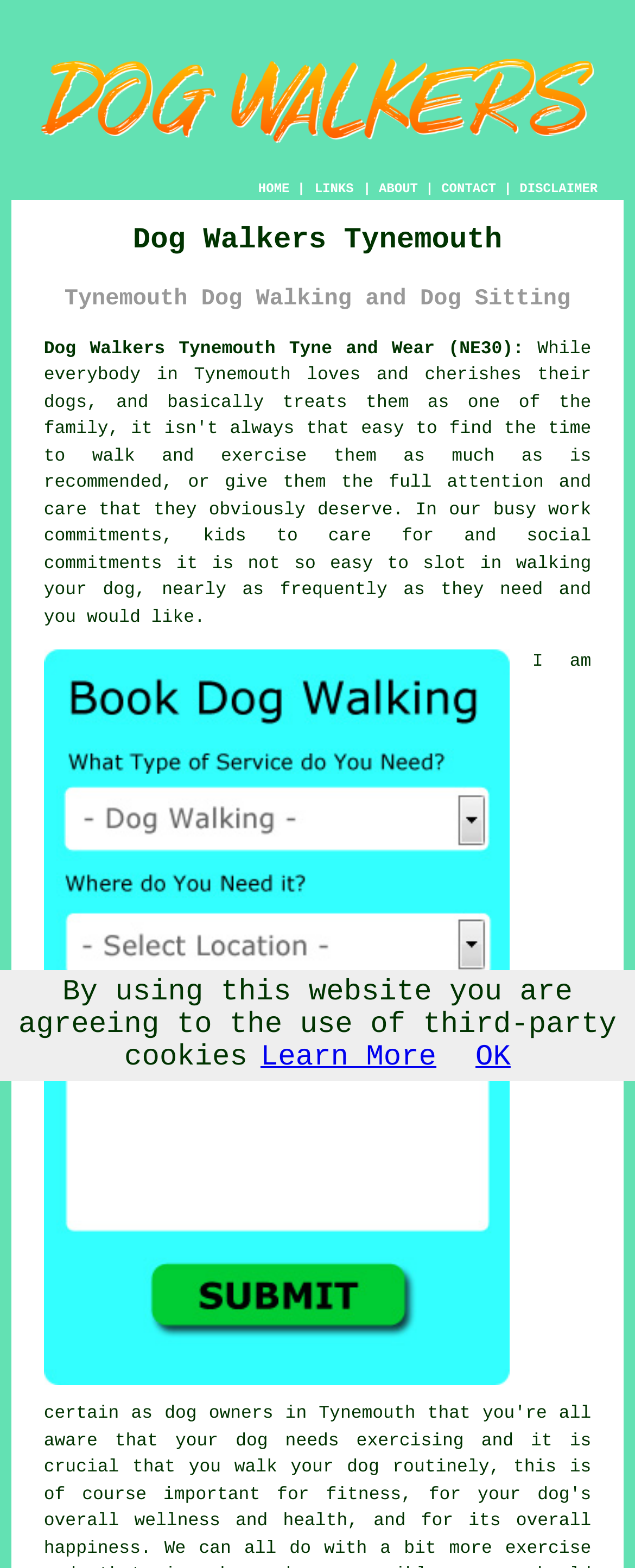Can you identify the bounding box coordinates of the clickable region needed to carry out this instruction: 'Click the HOME link'? The coordinates should be four float numbers within the range of 0 to 1, stated as [left, top, right, bottom].

[0.407, 0.116, 0.456, 0.126]